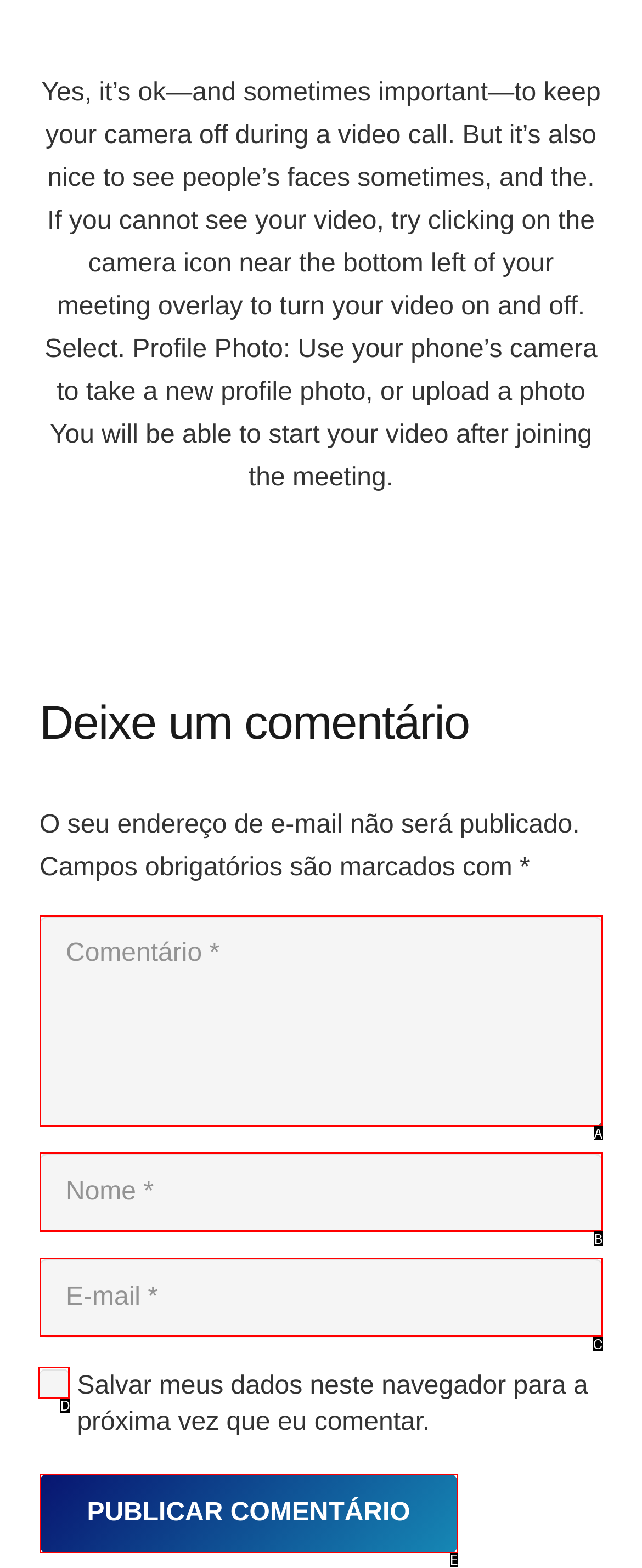Given the description: Zee, C. - T., select the HTML element that best matches it. Reply with the letter of your chosen option.

None